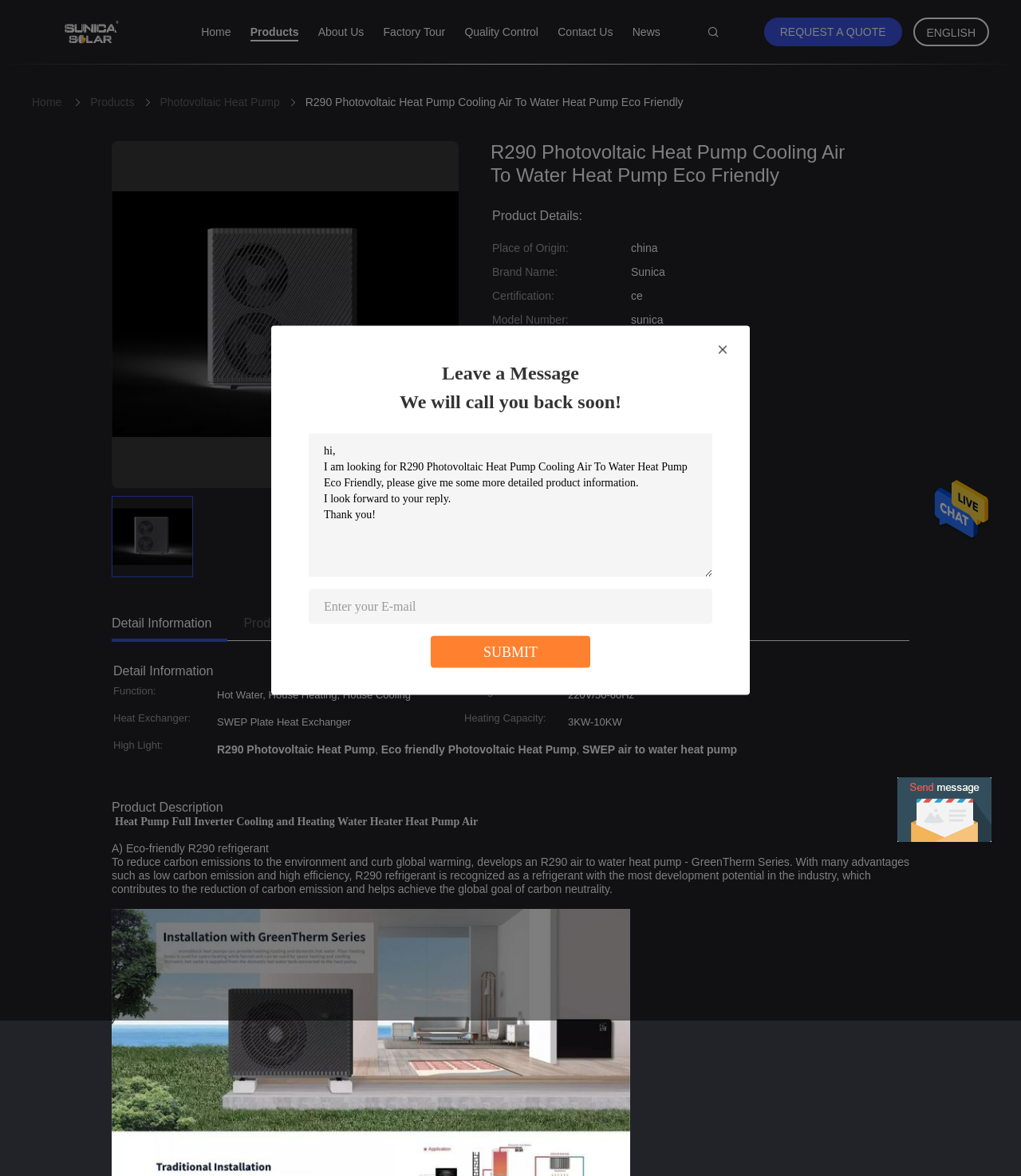Given the content of the image, can you provide a detailed answer to the question?
What is the payment term?

I found the payment term by looking at the table with product details, where it is listed as 'Payment Terms:' with the value 'T/T'.